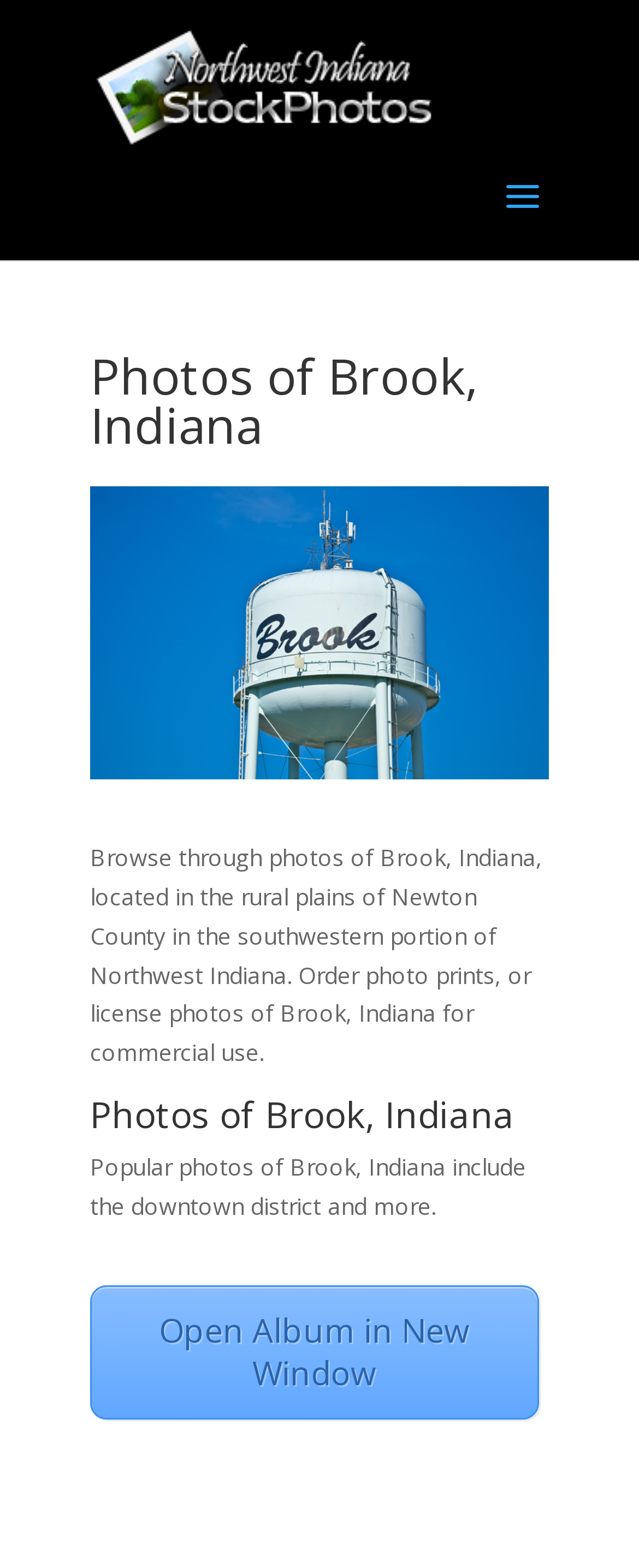Please identify and generate the text content of the webpage's main heading.

Photos of Brook, Indiana